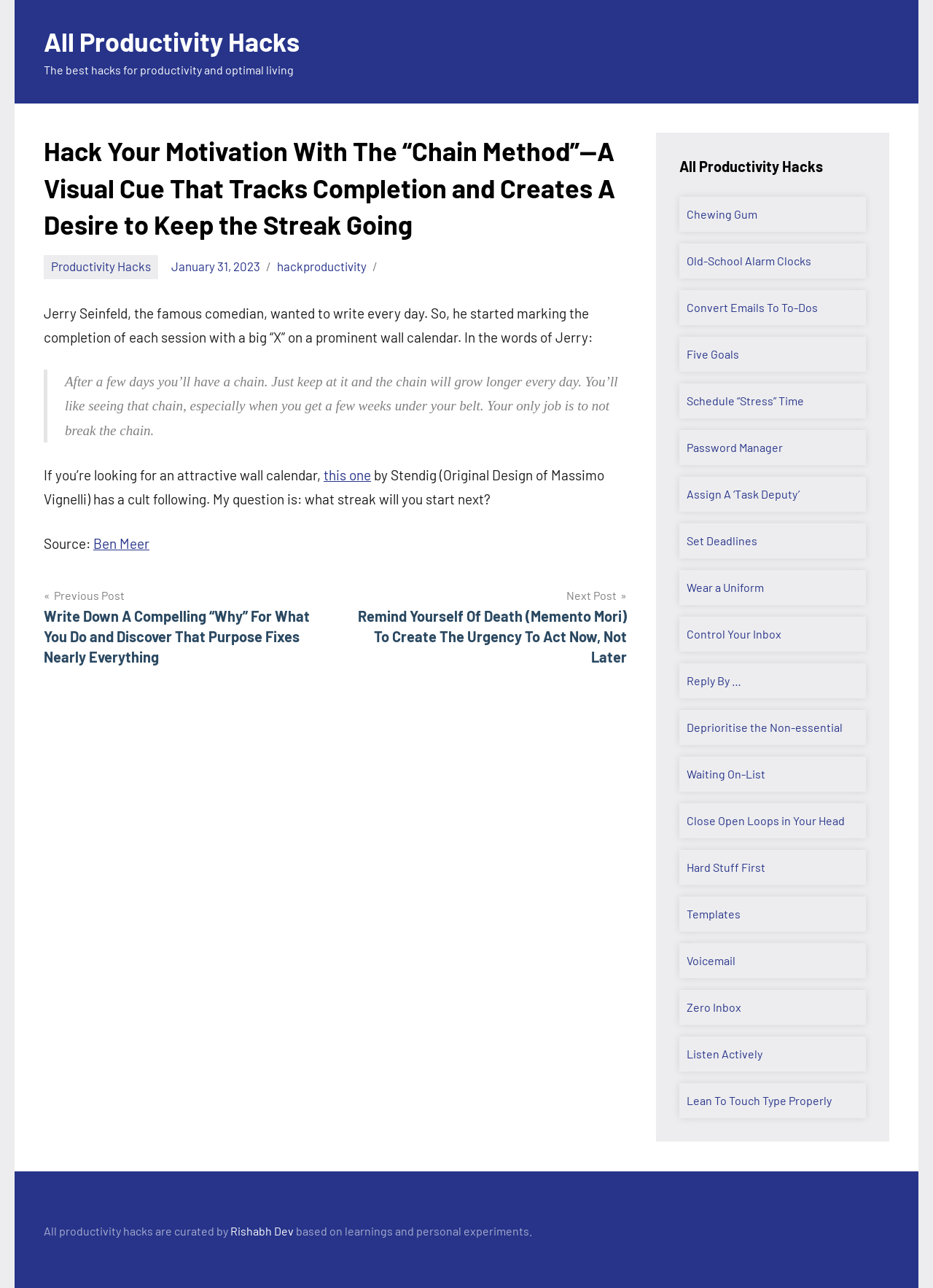For the given element description Assign A ‘Task Deputy’, determine the bounding box coordinates of the UI element. The coordinates should follow the format (top-left x, top-left y, bottom-right x, bottom-right y) and be within the range of 0 to 1.

[0.736, 0.378, 0.857, 0.389]